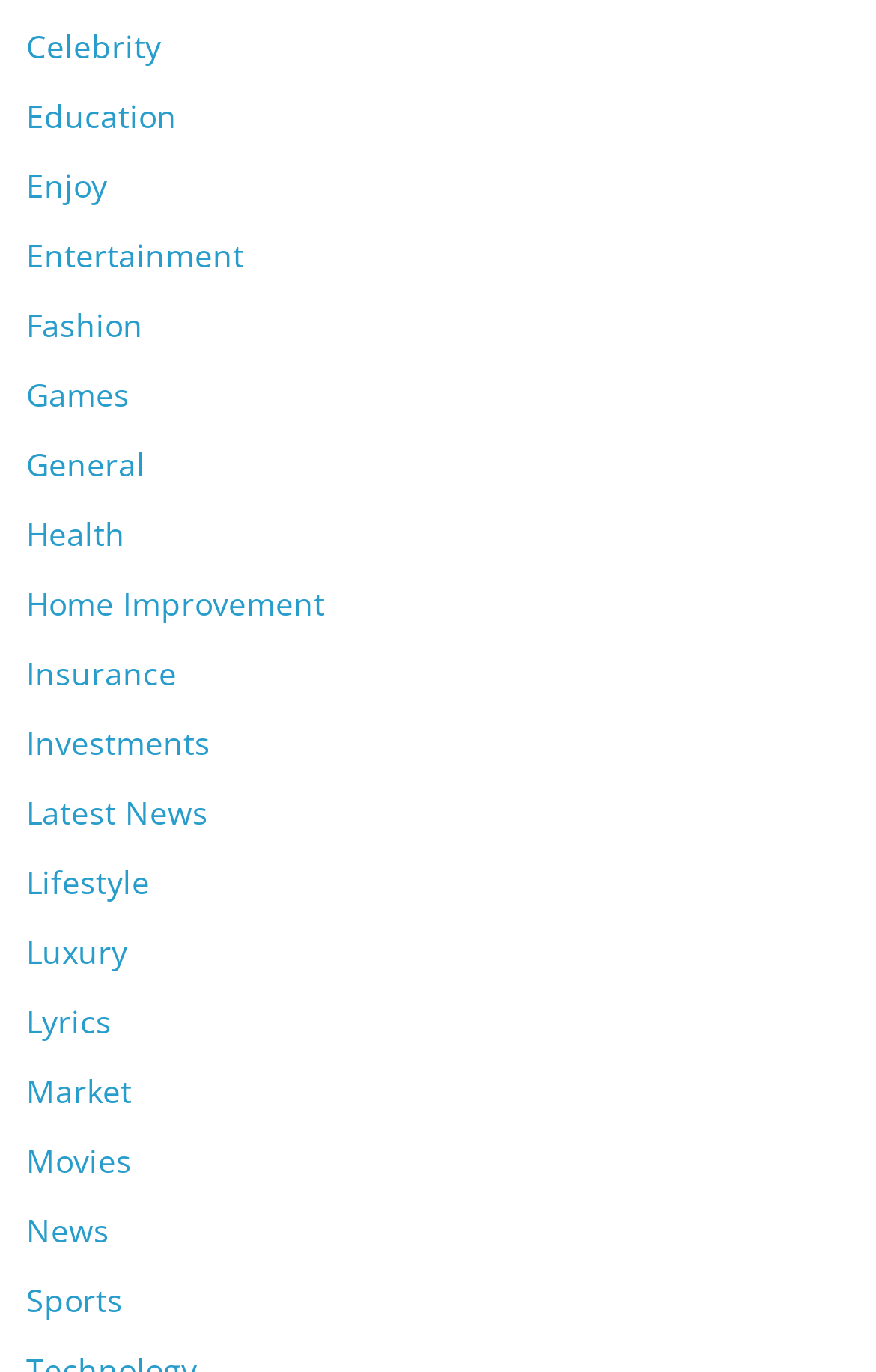Locate the bounding box coordinates of the clickable region necessary to complete the following instruction: "Explore Fashion". Provide the coordinates in the format of four float numbers between 0 and 1, i.e., [left, top, right, bottom].

[0.03, 0.221, 0.163, 0.252]